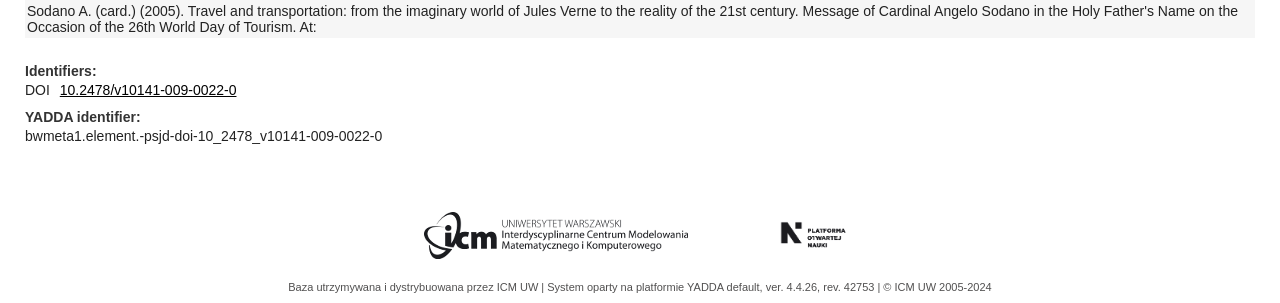What is the name of the platform mentioned?
Please use the image to deliver a detailed and complete answer.

The name of the platform mentioned is YADDA, which is indicated by the heading 'YADDA identifier' with bounding box coordinates [0.02, 0.361, 0.106, 0.414] and is also mentioned as a link in the footer.